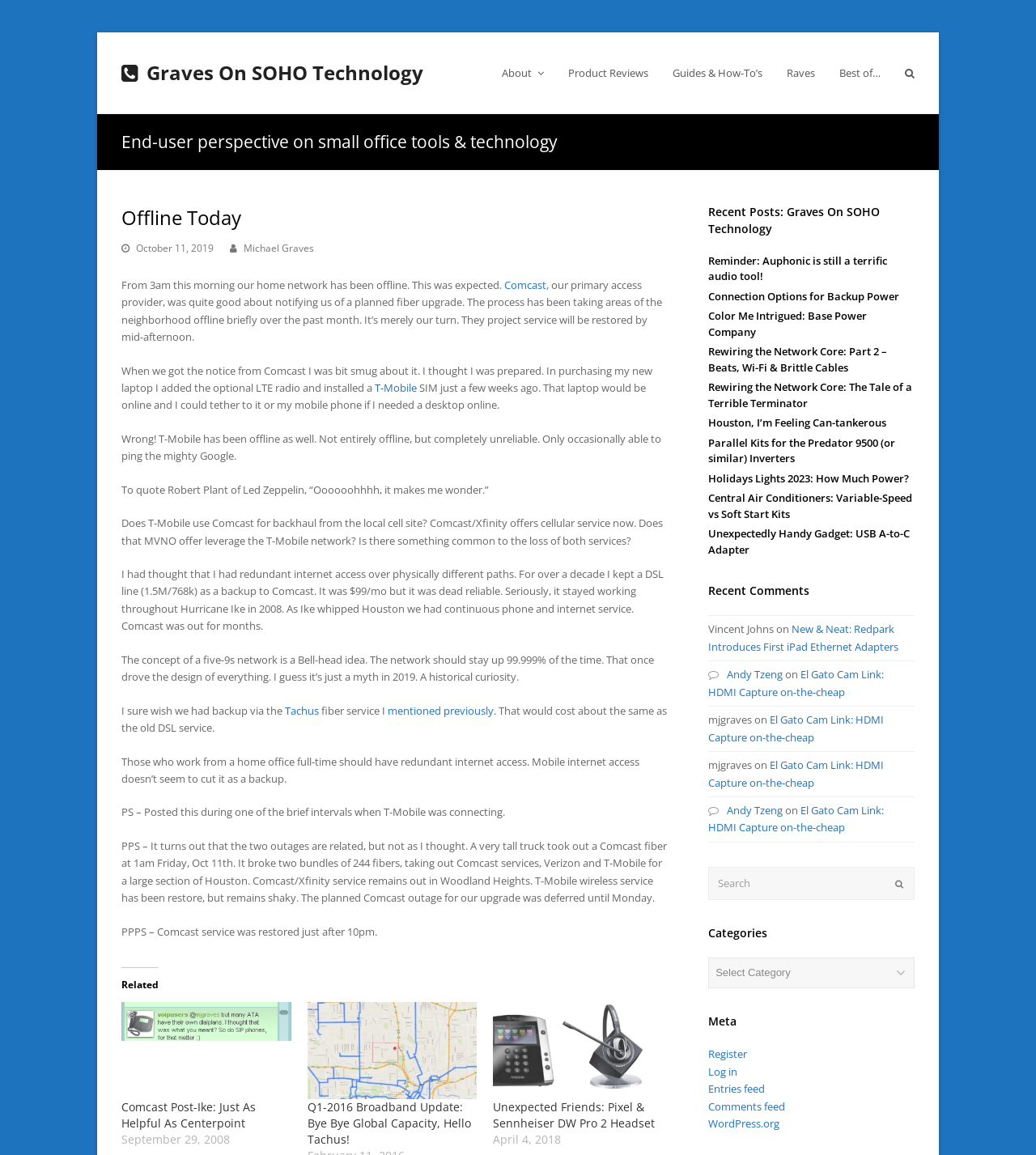Please respond in a single word or phrase: 
What is the name of the mobile phone service provider mentioned in the article?

T-Mobile